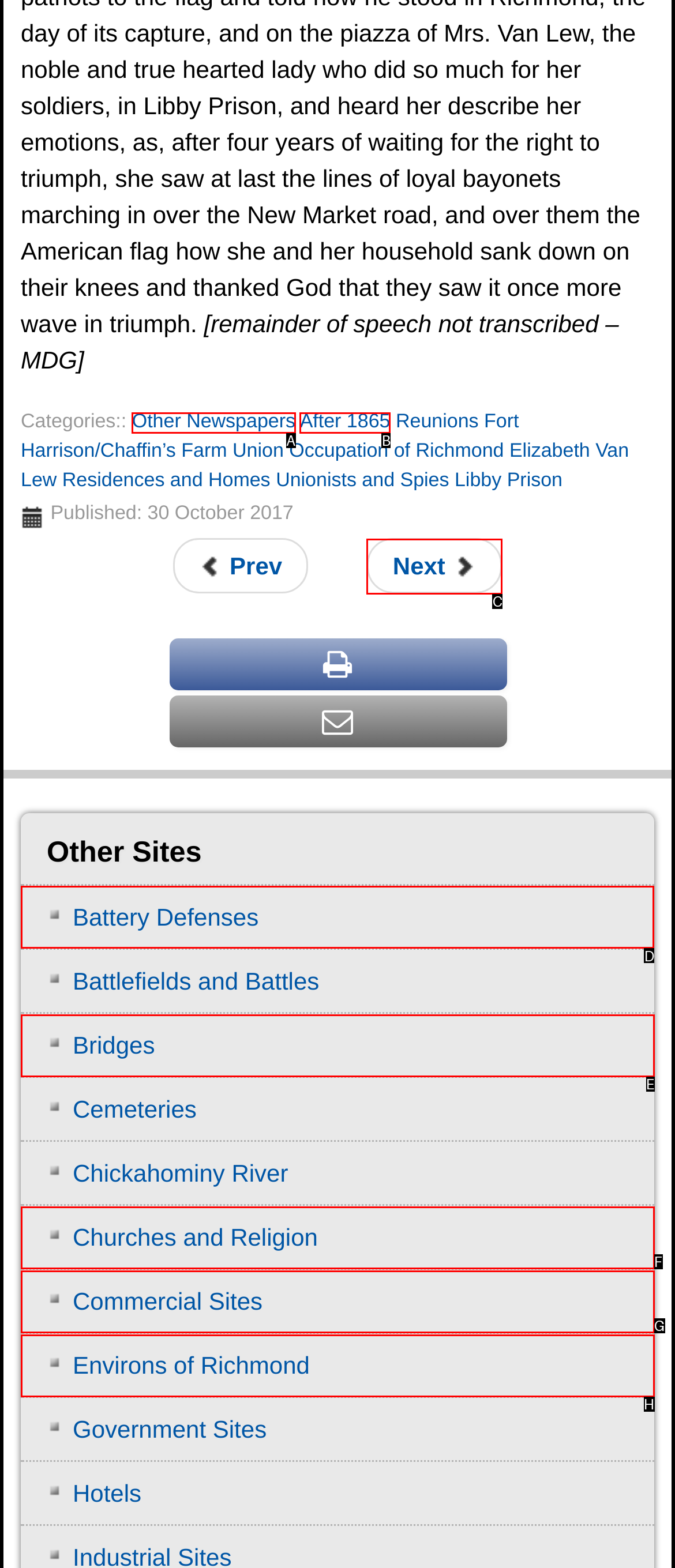Select the appropriate HTML element that needs to be clicked to execute the following task: Go to 'Battery Defenses'. Respond with the letter of the option.

D